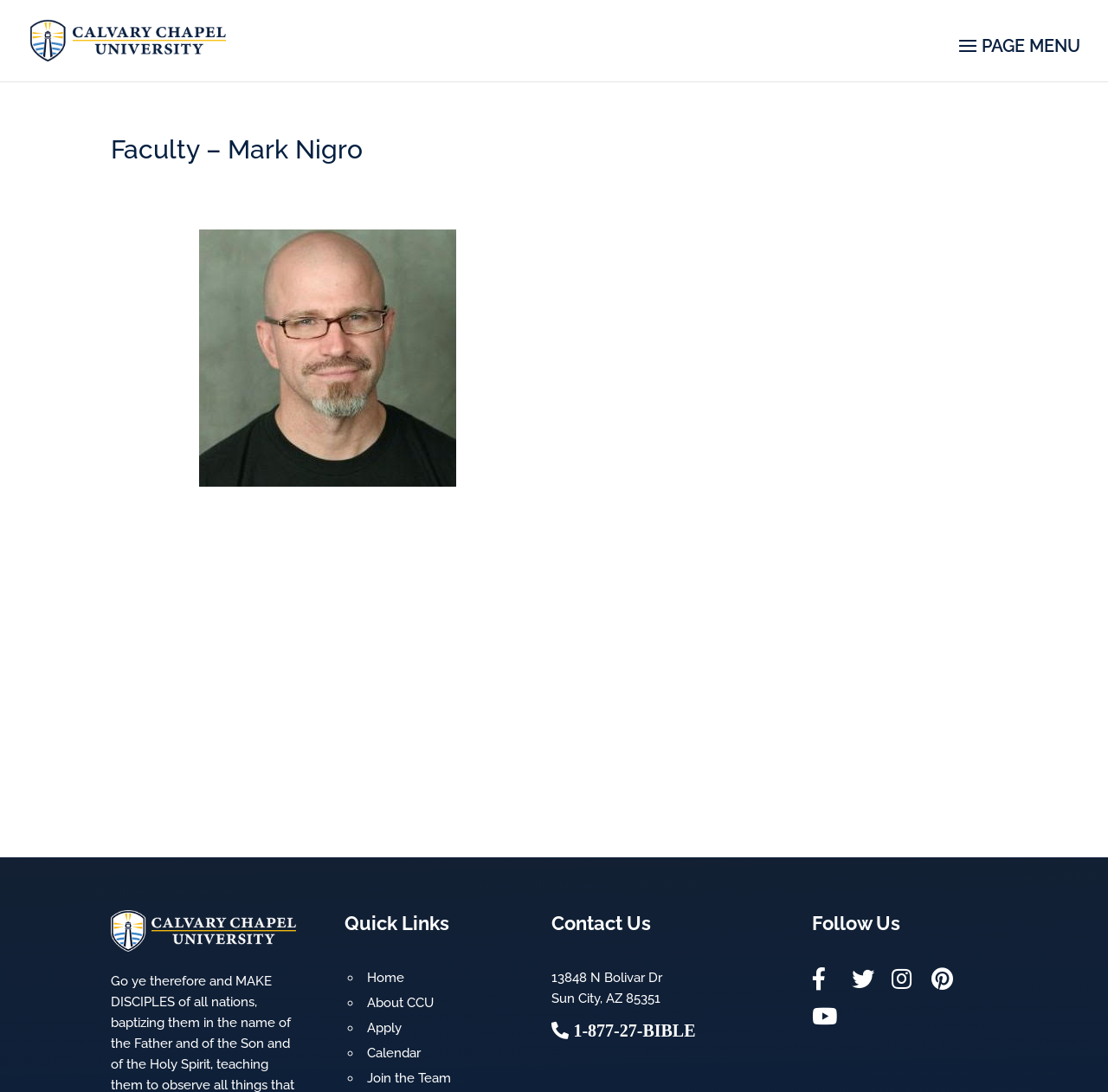How many quick links are available?
Based on the image, give a one-word or short phrase answer.

5